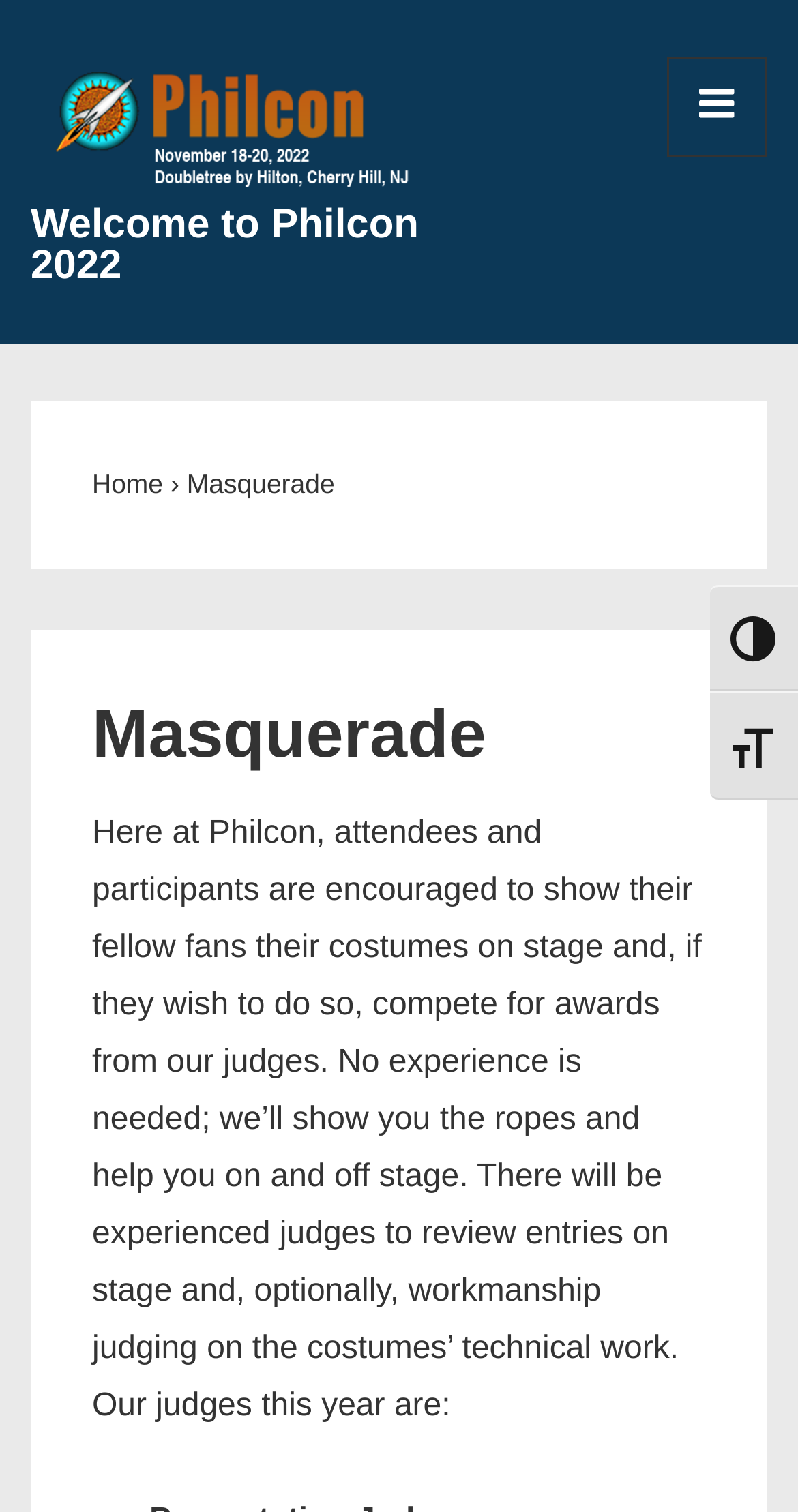Determine the bounding box for the described HTML element: "Menu". Ensure the coordinates are four float numbers between 0 and 1 in the format [left, top, right, bottom].

[0.836, 0.038, 0.962, 0.104]